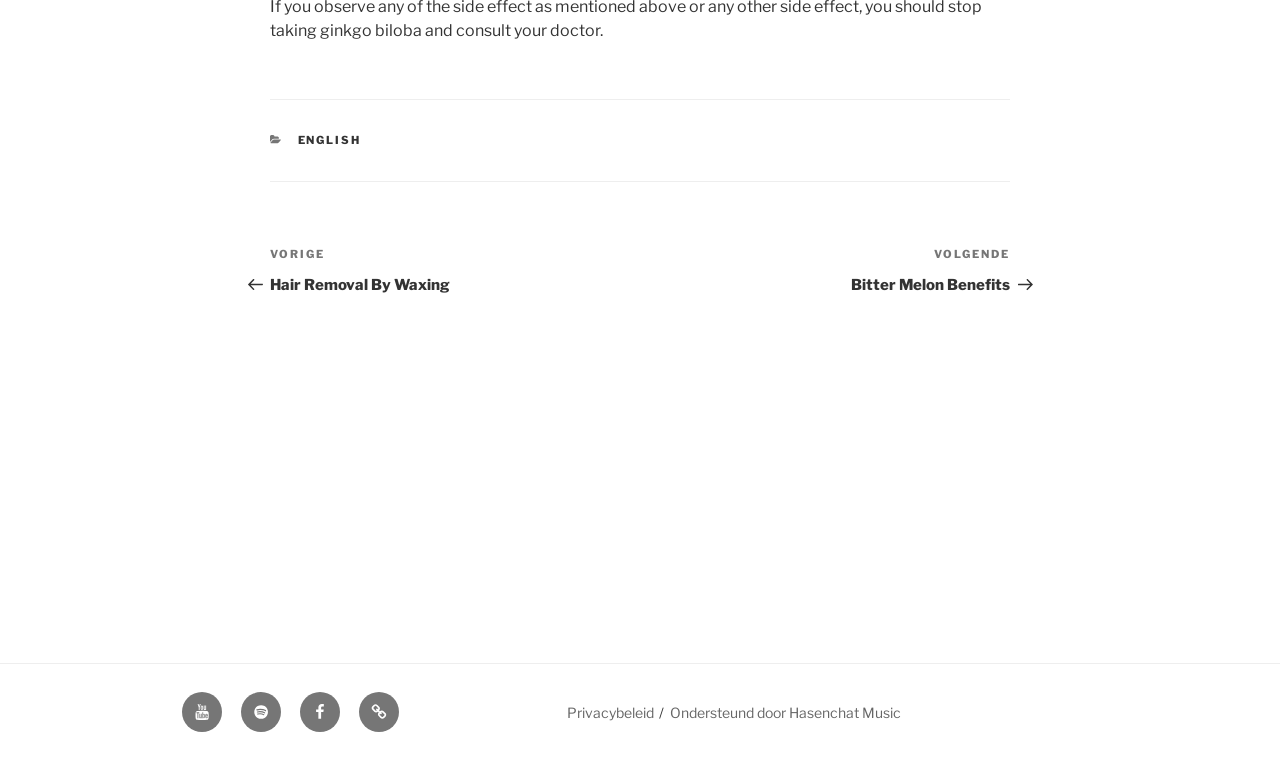What is the title of the previous article?
Using the image as a reference, deliver a detailed and thorough answer to the question.

The title of the previous article is 'Hair Removal By Waxing' because it is mentioned in the link 'Vorig bericht Hair Removal By Waxing' in the 'Berichten' navigation section.